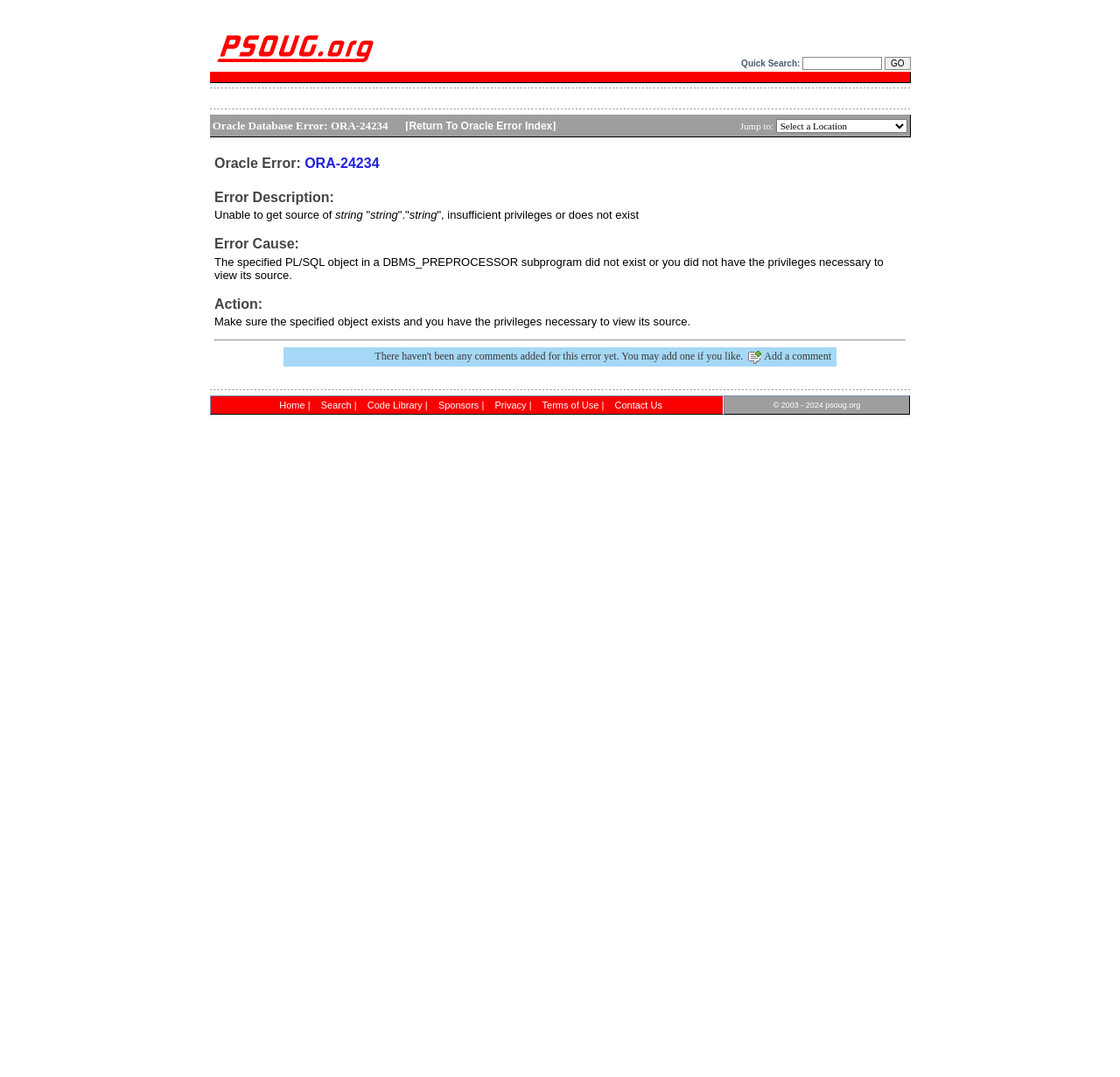Determine the bounding box coordinates of the target area to click to execute the following instruction: "Contact us."

[0.549, 0.371, 0.591, 0.381]